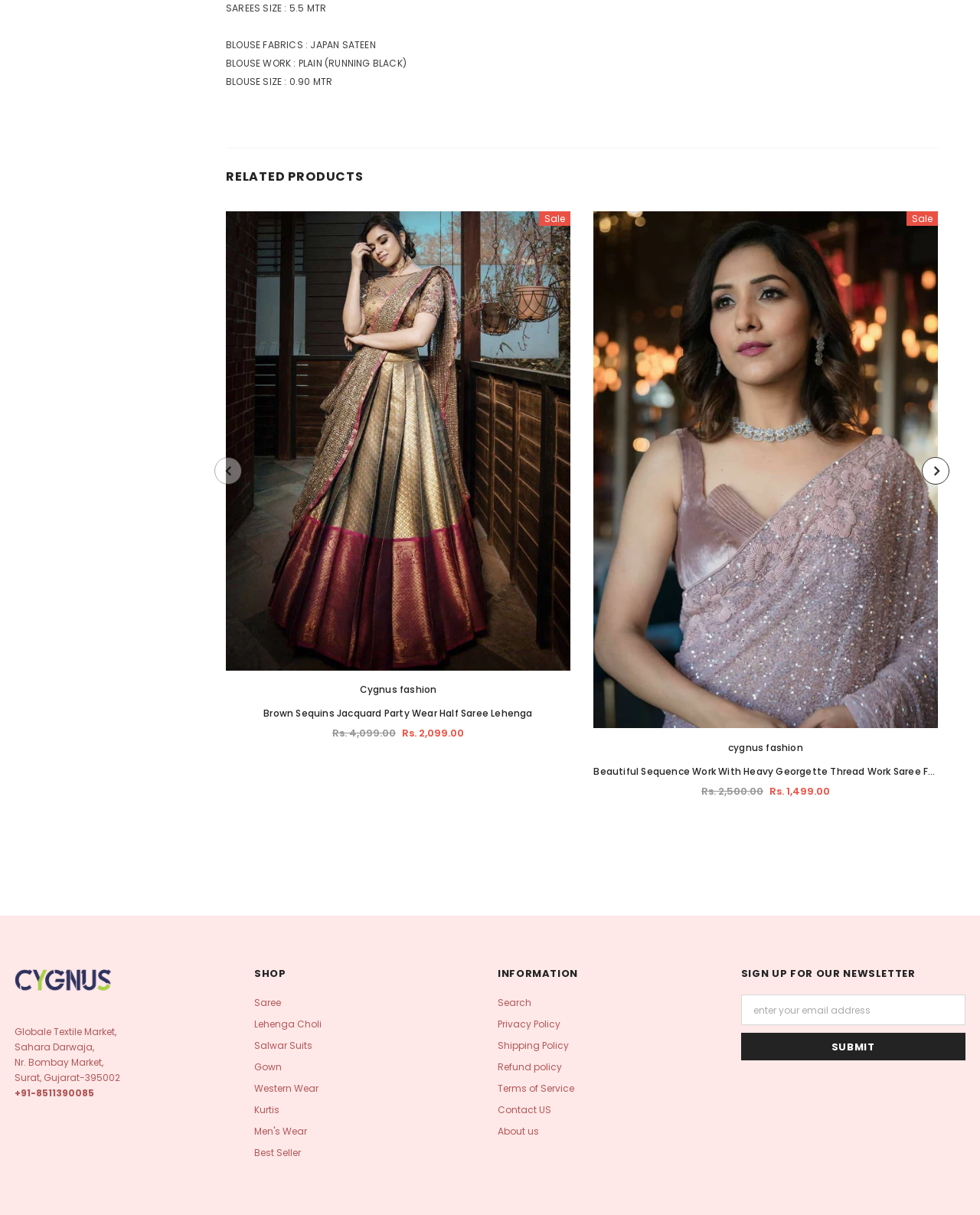Answer the question in one word or a short phrase:
What is the size of the saree?

5.5 MTR